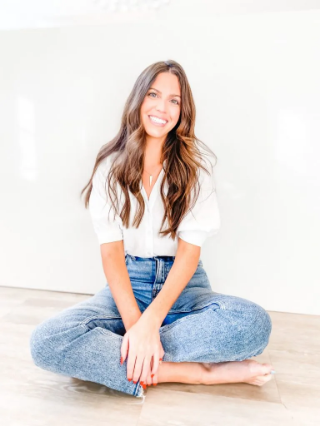Explain in detail what you see in the image.

This image features Lauren, a Treatment Coordinator at Roland Park Orthodontics. She is depicted sitting cross-legged on the floor, wearing a stylish white blouse and high-waisted denim jeans, exuding a warm and welcoming smile. Lauren's long, wavy hair cascades down her shoulders, and her approachable demeanor reflects her passion for helping patients feel confident and cared for. The background features a bright, clean aesthetic, enhancing the friendly atmosphere of the orthodontic practice. In her role, Lauren is dedicated to assisting patients with establishing payment plans and answering any queries regarding their accounts, all while building genuine relationships with them.